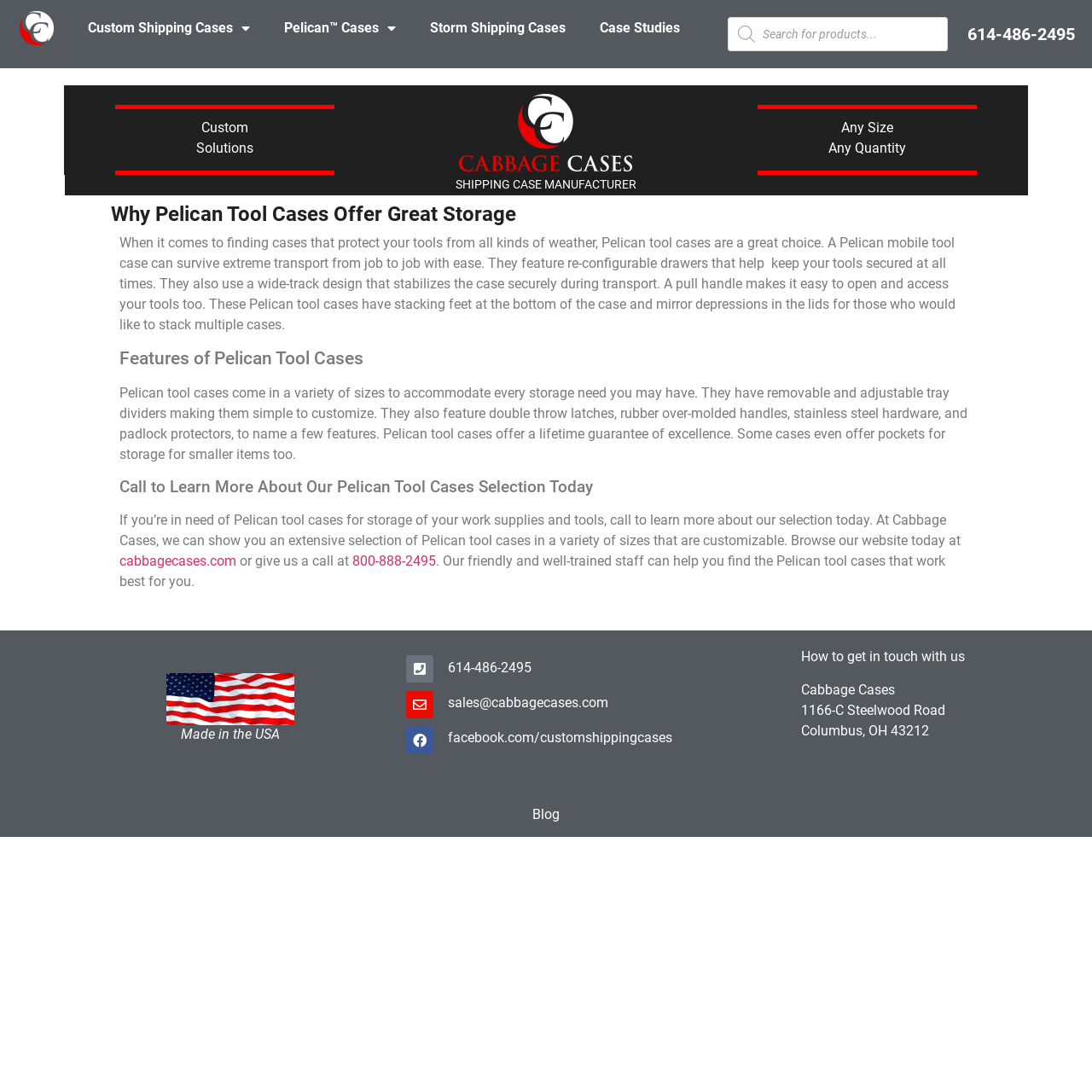Pinpoint the bounding box coordinates of the element to be clicked to execute the instruction: "Search for products".

[0.666, 0.016, 0.868, 0.047]